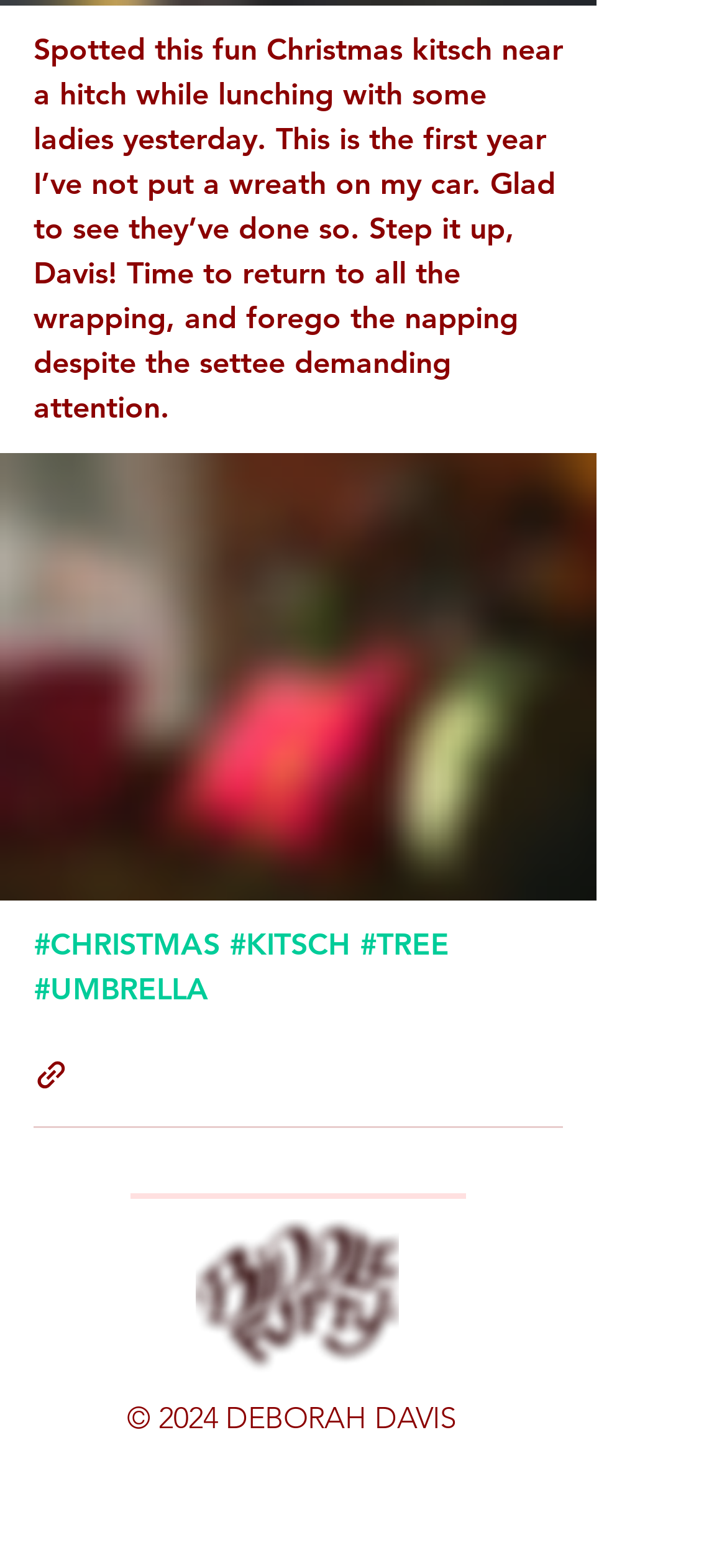Please locate the bounding box coordinates for the element that should be clicked to achieve the following instruction: "View the 'Email Me' page". Ensure the coordinates are given as four float numbers between 0 and 1, i.e., [left, top, right, bottom].

[0.172, 0.934, 0.262, 0.976]